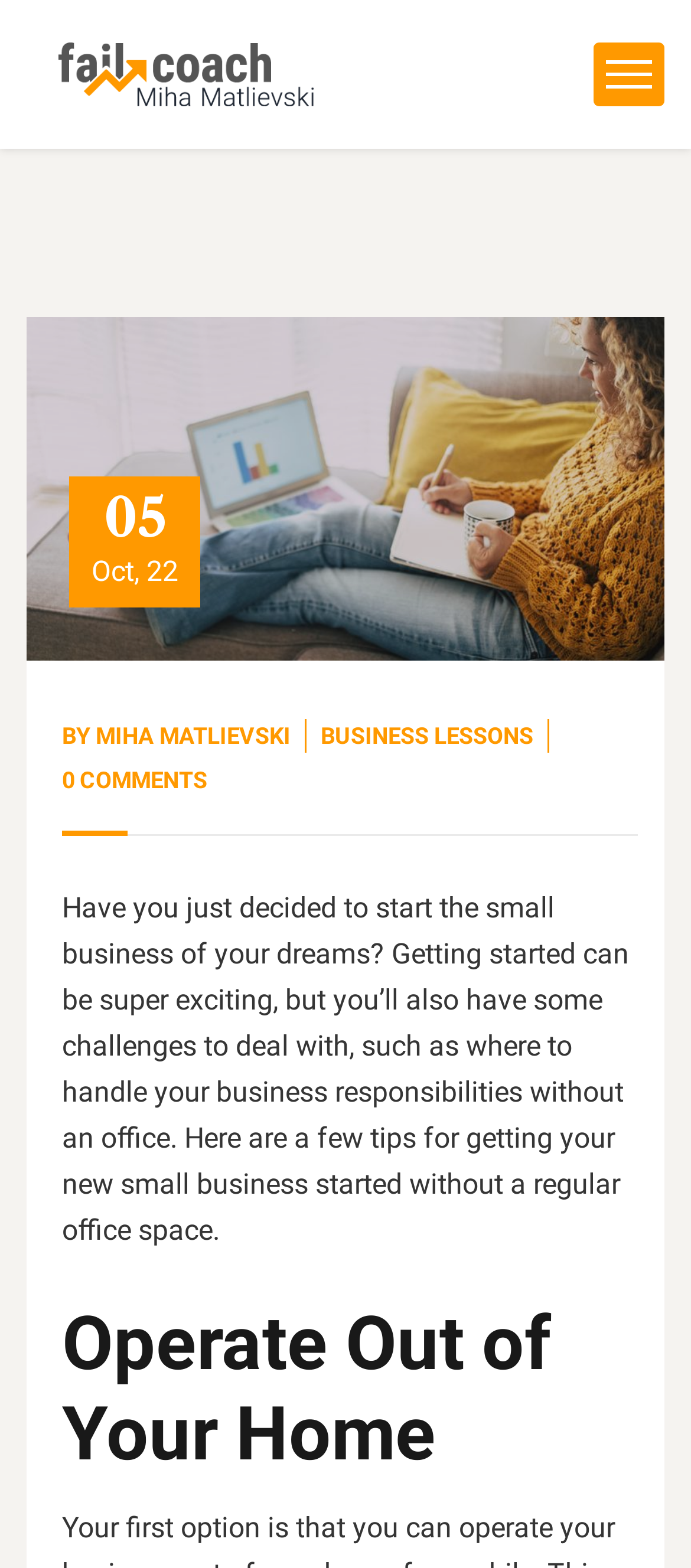What is the date of the article?
Please provide a comprehensive answer based on the details in the screenshot.

The date of the article can be found by looking at the StaticText 'Oct, 22' which is located near the top of the page, indicating that the article was published on October 22.